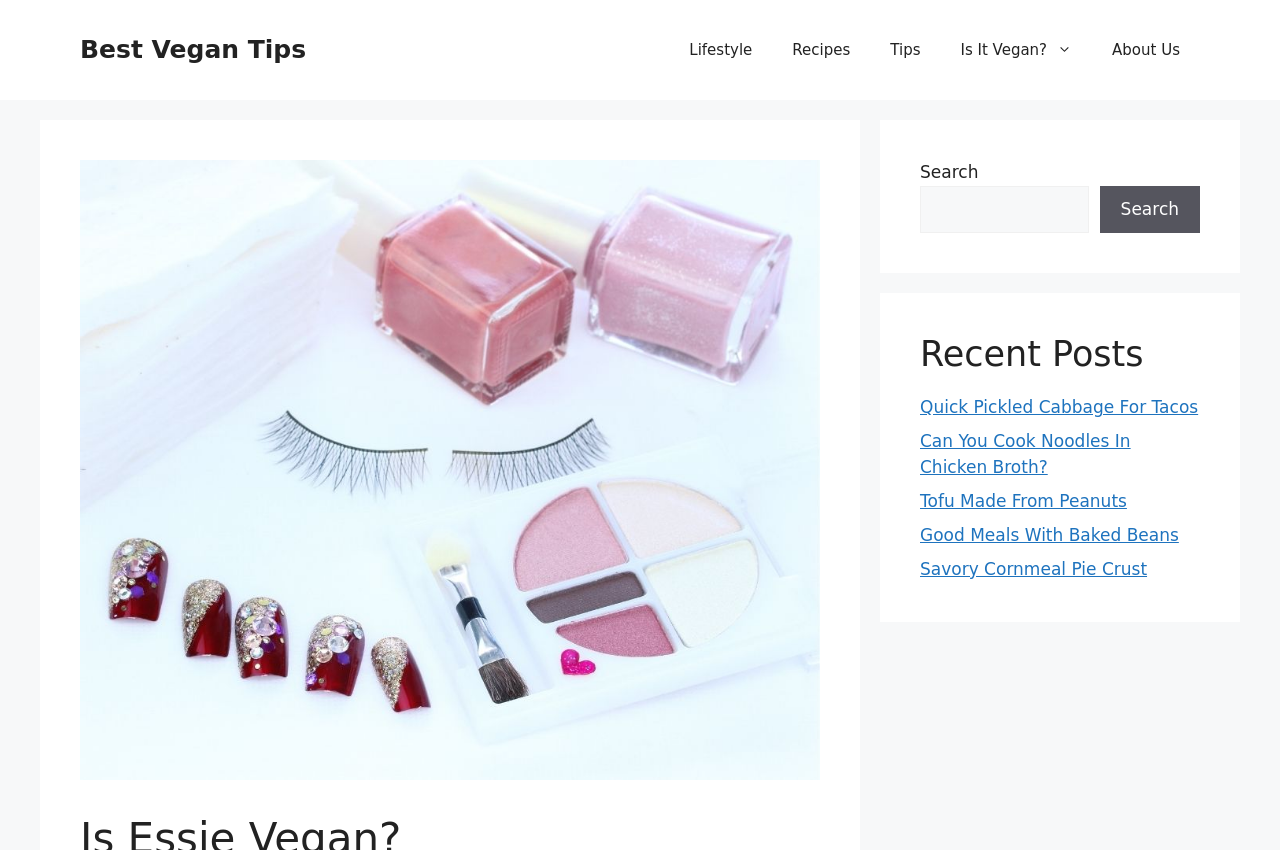Pinpoint the bounding box coordinates for the area that should be clicked to perform the following instruction: "search for something".

[0.719, 0.218, 0.851, 0.274]